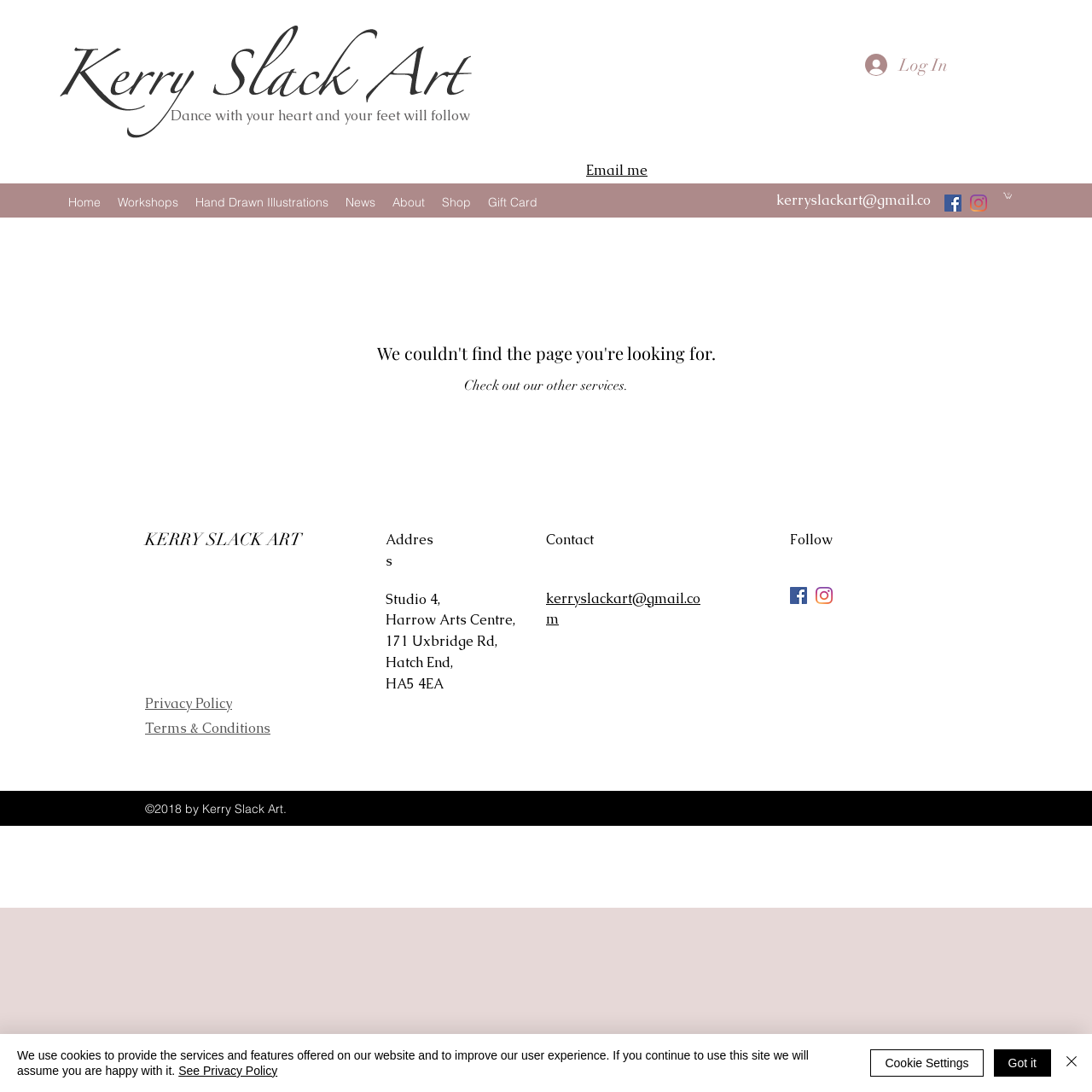Identify the bounding box coordinates of the section that should be clicked to achieve the task described: "Follow Kerry Slack Art on instagram".

[0.888, 0.178, 0.904, 0.194]